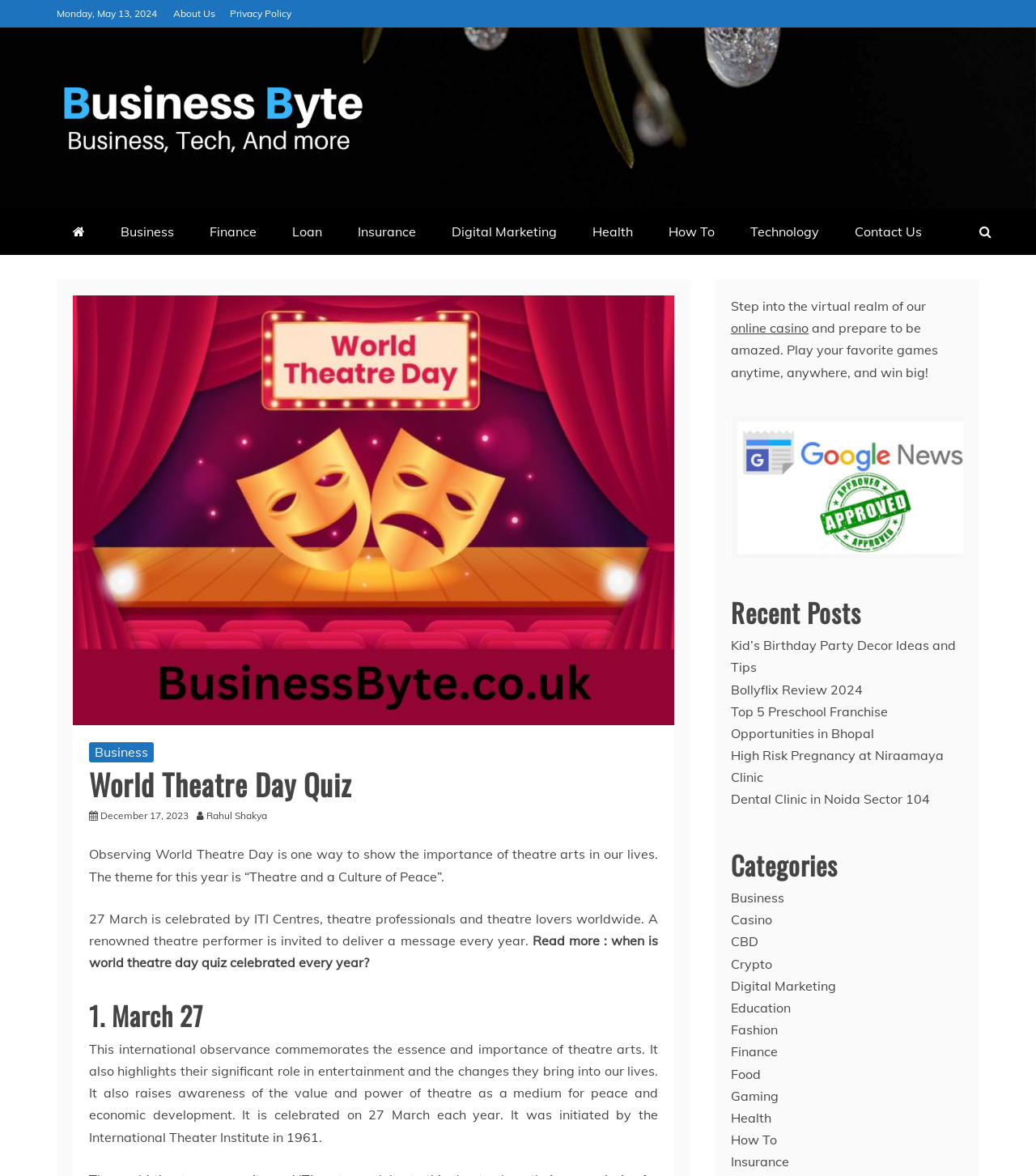Identify the bounding box coordinates of the region that should be clicked to execute the following instruction: "Explore the 'Business Byte' section".

[0.055, 0.058, 0.355, 0.143]